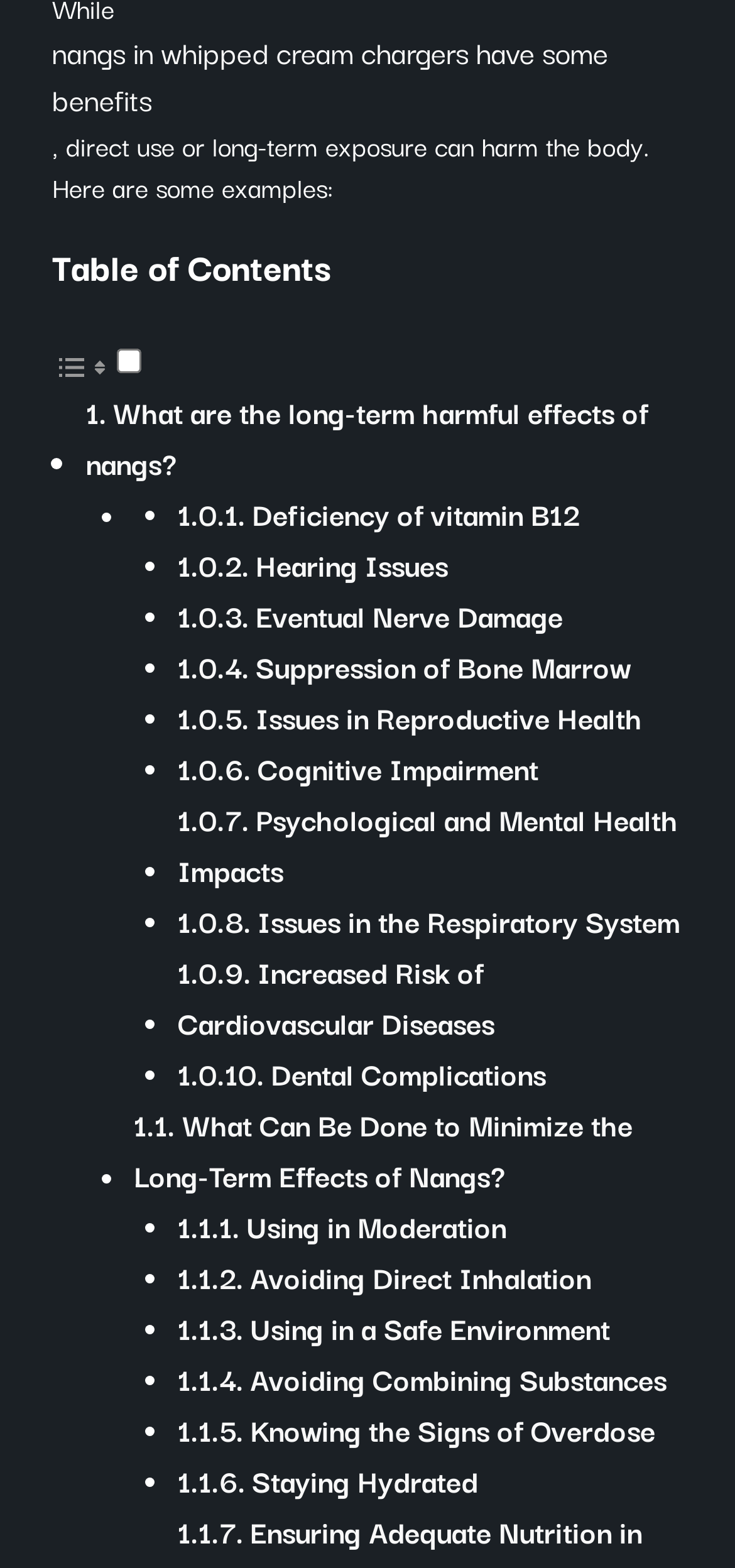How many list markers are on the webpage?
Look at the image and answer with only one word or phrase.

17